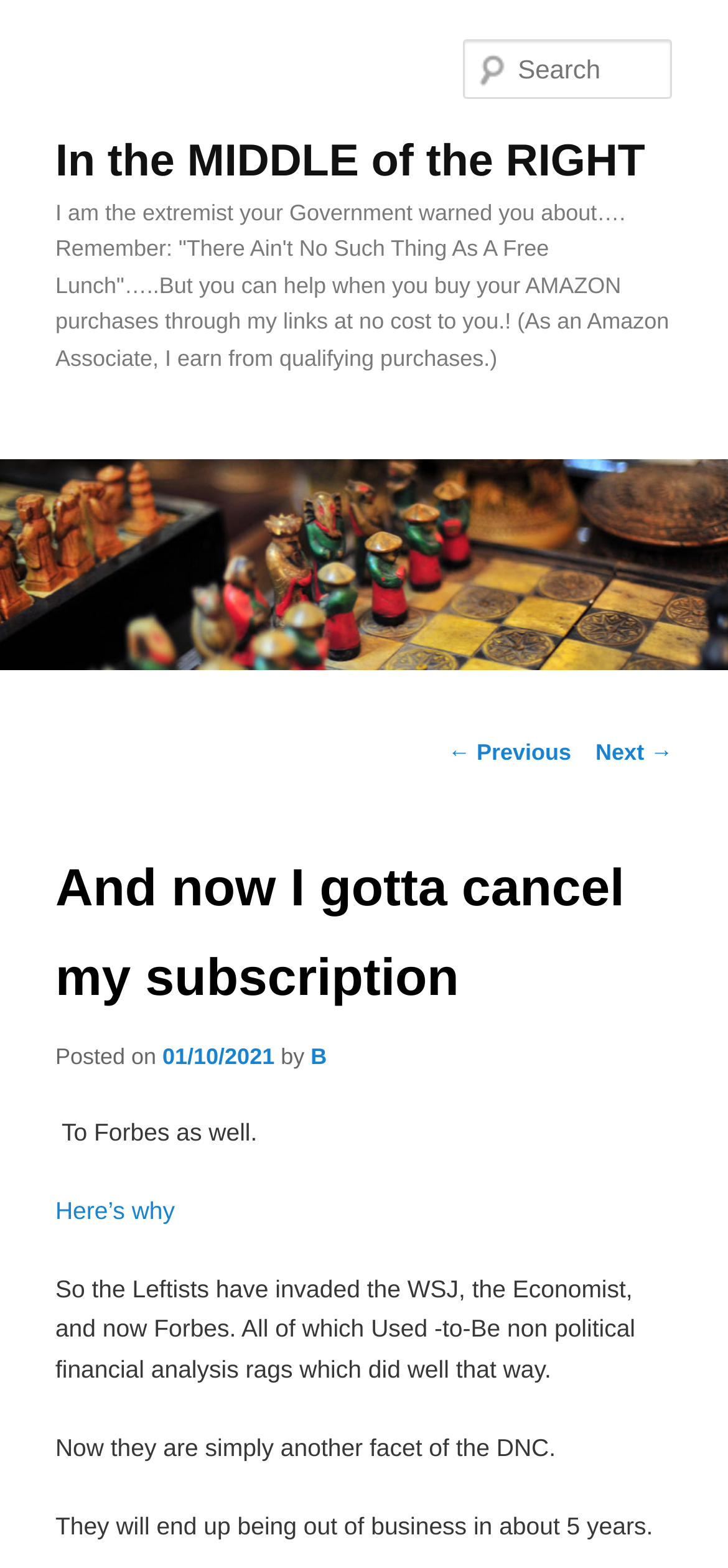What is the author of the article?
Please provide a detailed and thorough answer to the question.

I found the author's name by looking at the section that says 'Posted on' and then finding the link that says 'by' followed by the author's name, which is 'B'.